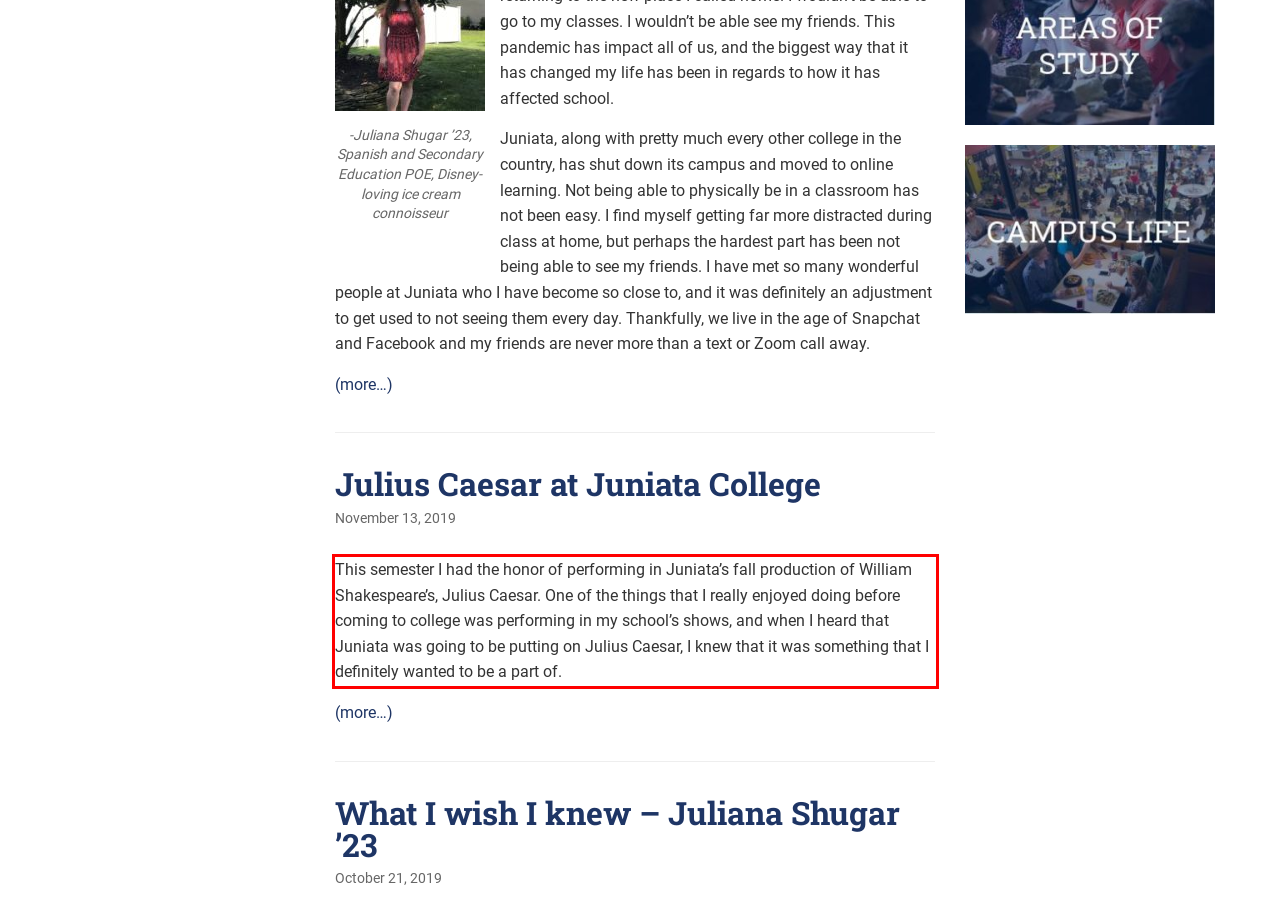Using the provided screenshot of a webpage, recognize and generate the text found within the red rectangle bounding box.

This semester I had the honor of performing in Juniata’s fall production of William Shakespeare’s, Julius Caesar. One of the things that I really enjoyed doing before coming to college was performing in my school’s shows, and when I heard that Juniata was going to be putting on Julius Caesar, I knew that it was something that I definitely wanted to be a part of.